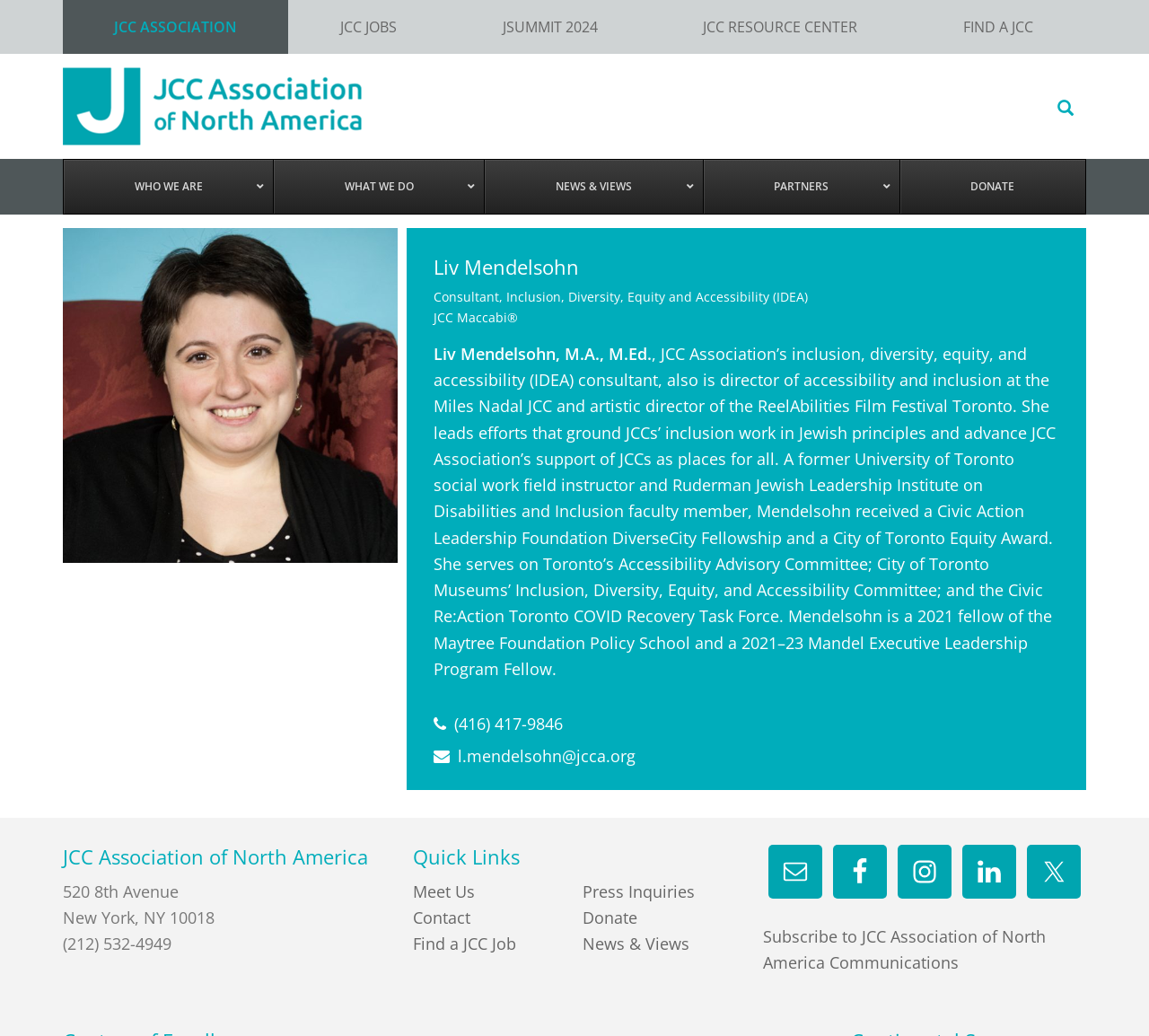What is the name of the film festival Liv Mendelsohn is artistic director of?
Kindly offer a comprehensive and detailed response to the question.

According to the webpage, Liv Mendelsohn is the artistic director of the ReelAbilities Film Festival Toronto, as mentioned in the text description about her.